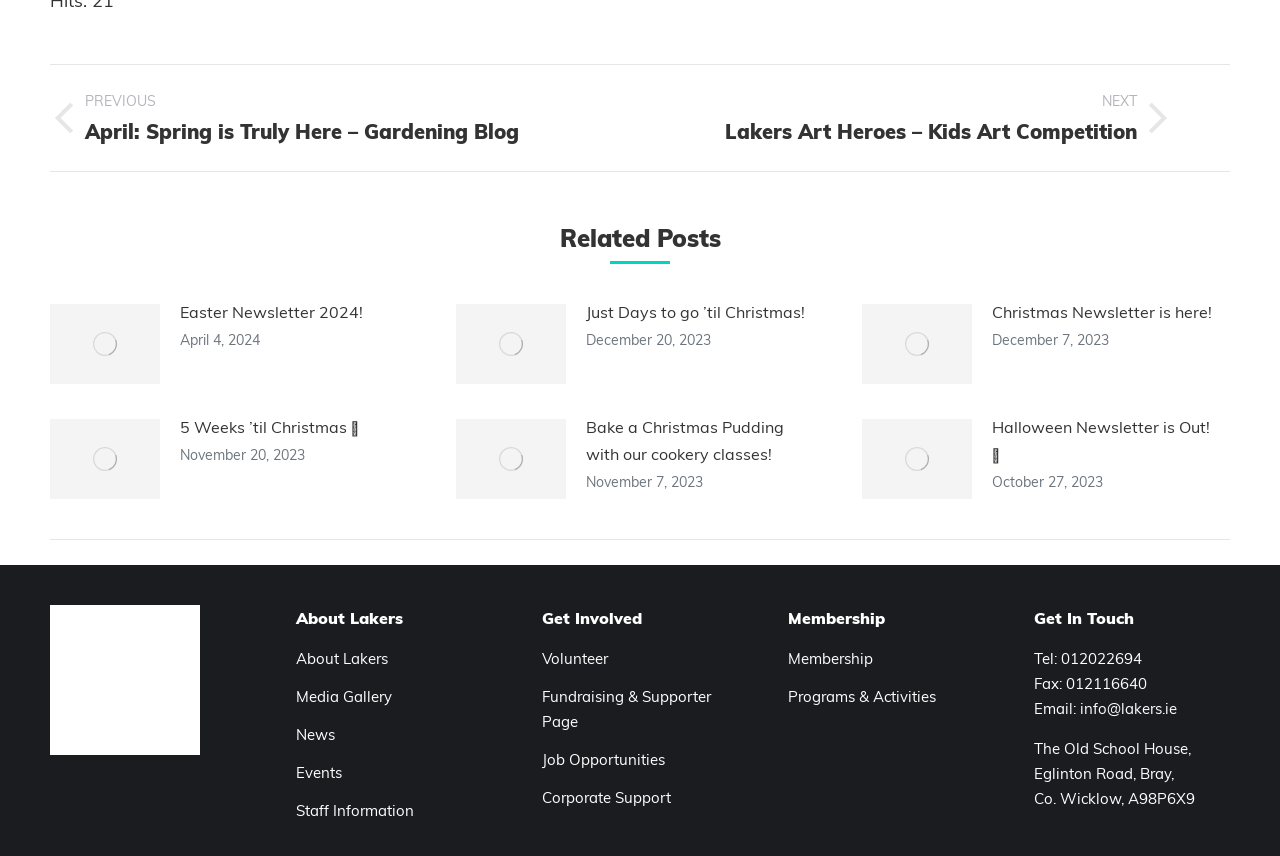Locate the bounding box coordinates of the area you need to click to fulfill this instruction: 'Get in touch by clicking the 'info@lakers.ie' email link'. The coordinates must be in the form of four float numbers ranging from 0 to 1: [left, top, right, bottom].

[0.844, 0.817, 0.92, 0.839]